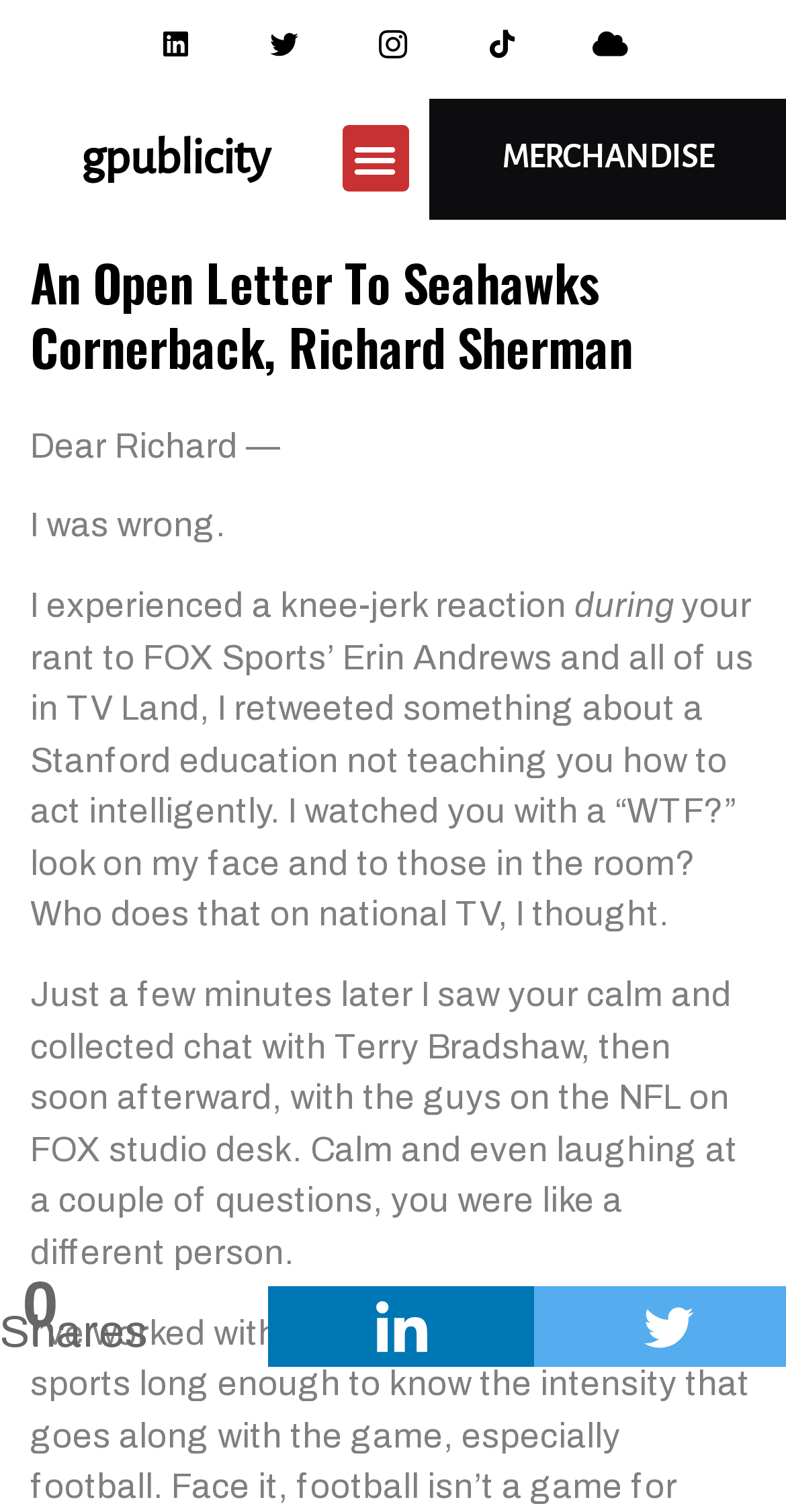Respond to the question below with a single word or phrase:
How many social media links are available?

5